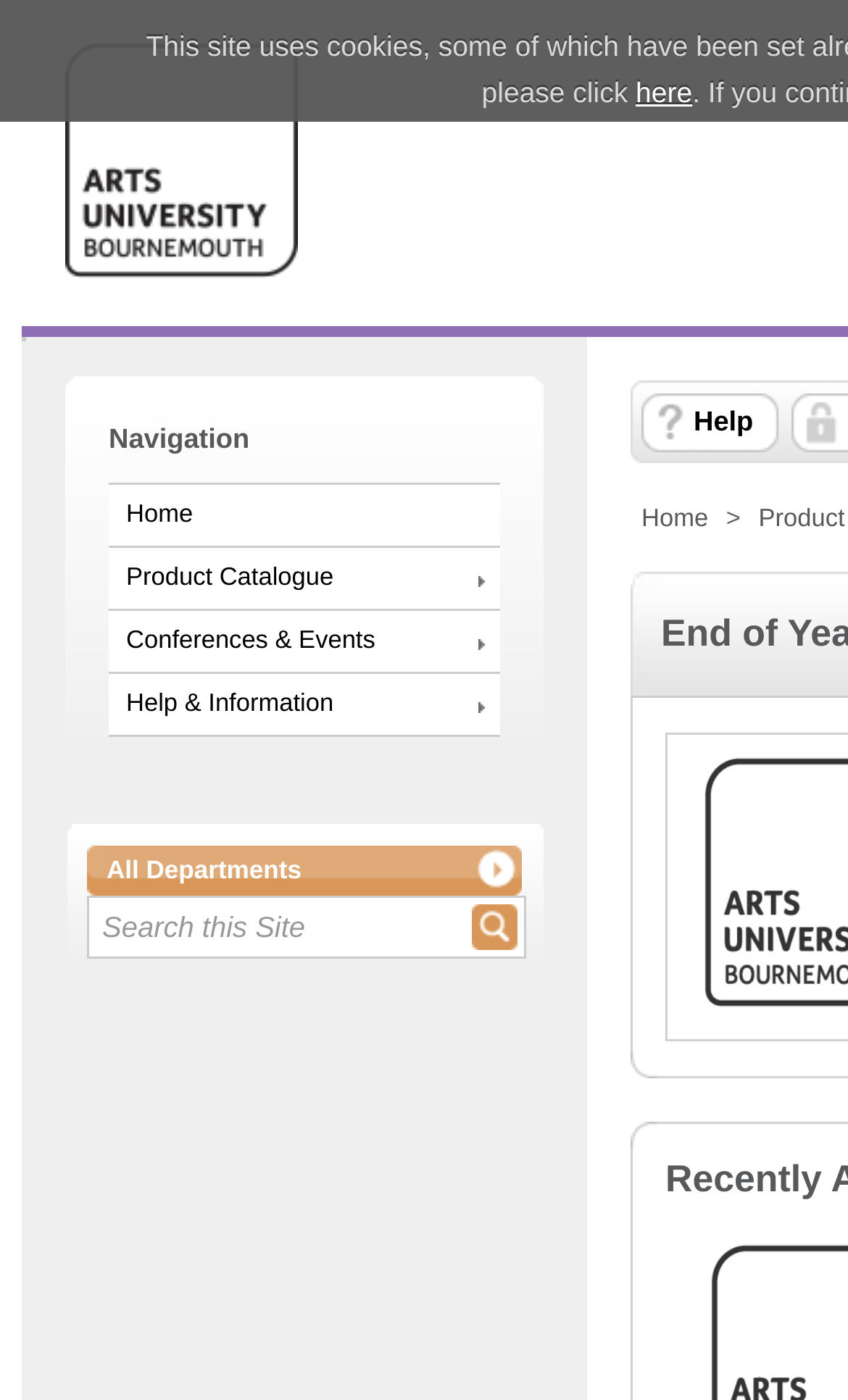Predict the bounding box coordinates of the area that should be clicked to accomplish the following instruction: "click the logo". The bounding box coordinates should consist of four float numbers between 0 and 1, i.e., [left, top, right, bottom].

[0.077, 0.031, 0.351, 0.203]